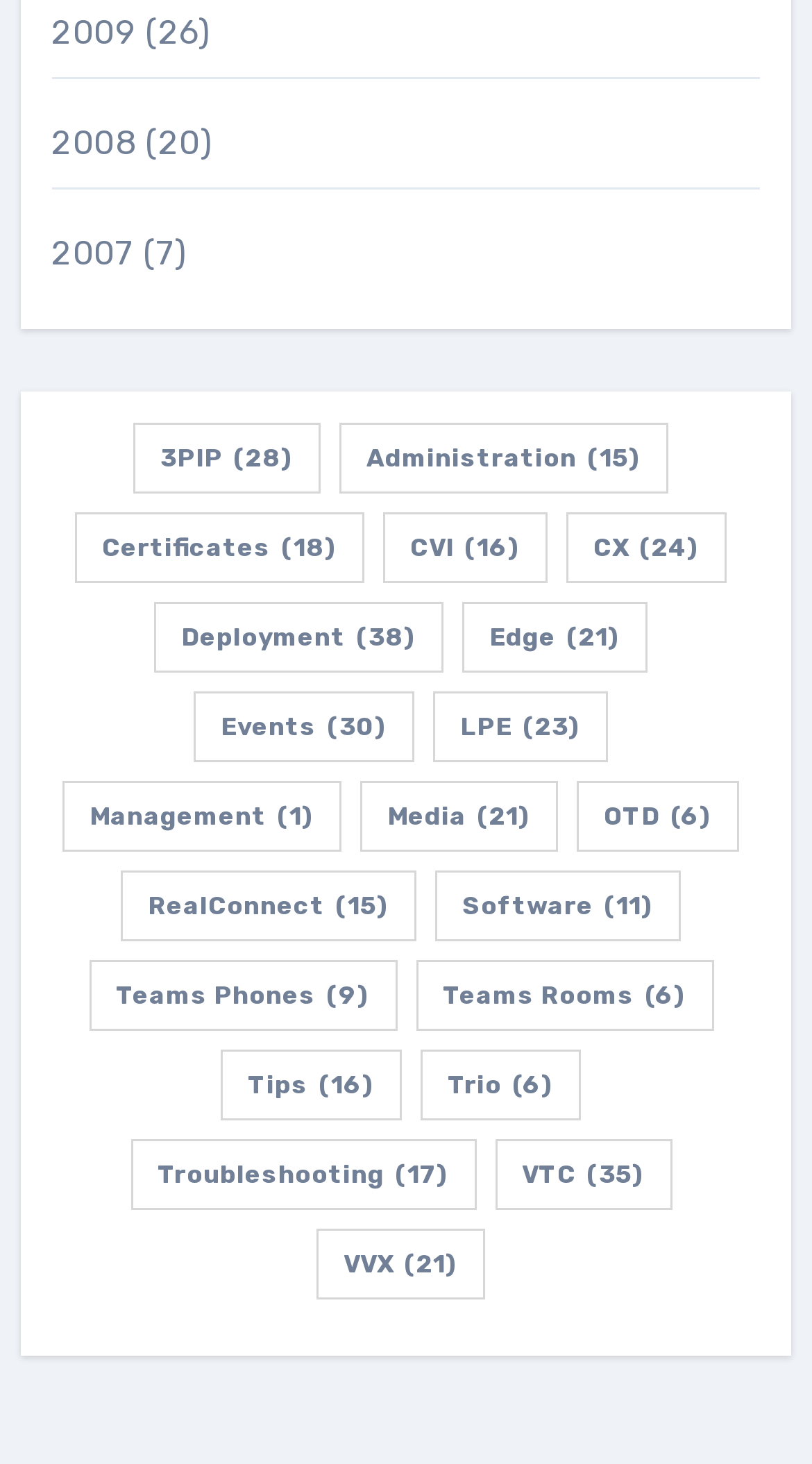Determine the bounding box coordinates for the clickable element to execute this instruction: "Browse CX items". Provide the coordinates as four float numbers between 0 and 1, i.e., [left, top, right, bottom].

[0.697, 0.35, 0.895, 0.399]